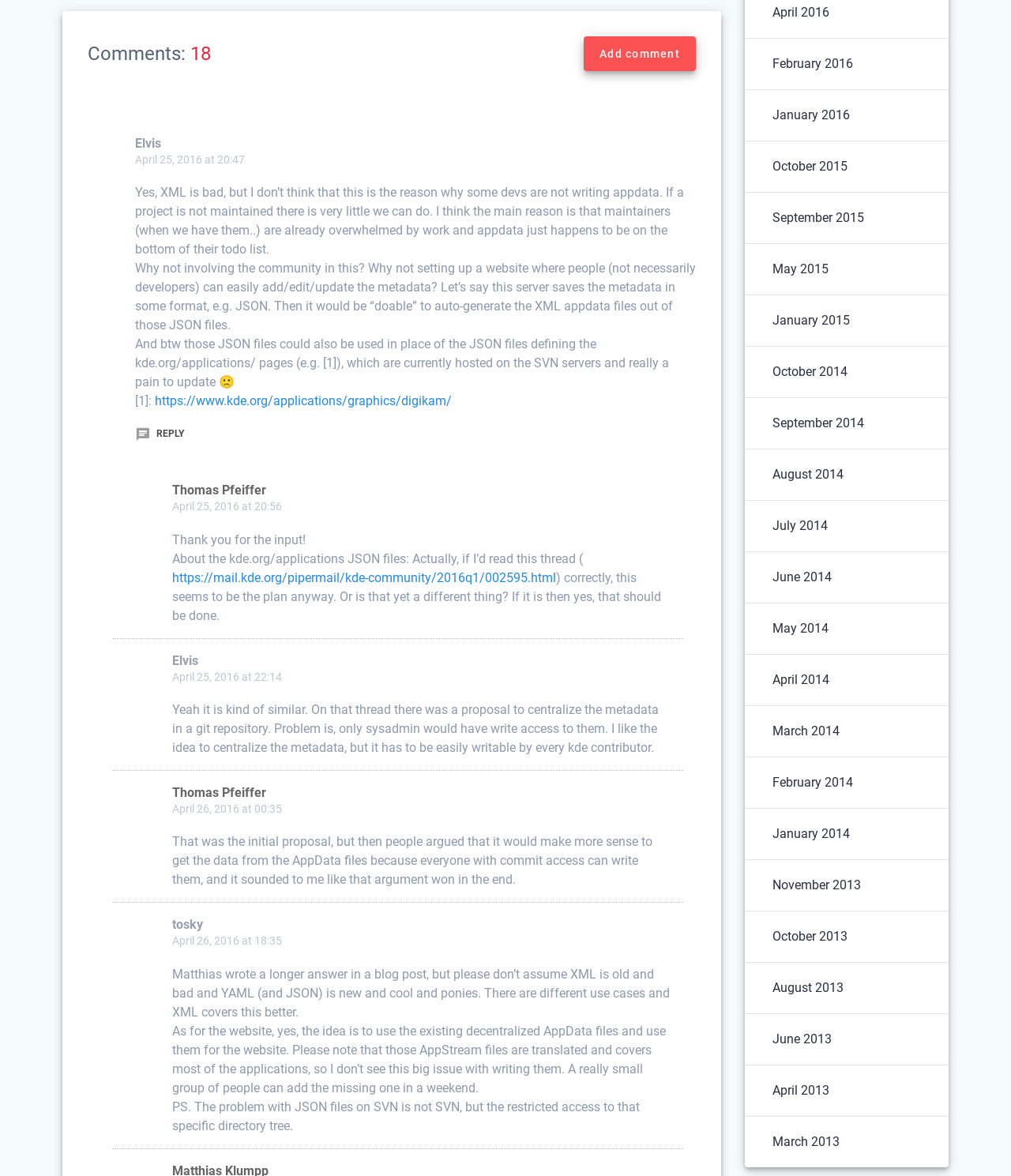Locate the bounding box coordinates of the clickable area to execute the instruction: "Add a comment". Provide the coordinates as four float numbers between 0 and 1, represented as [left, top, right, bottom].

[0.578, 0.031, 0.688, 0.06]